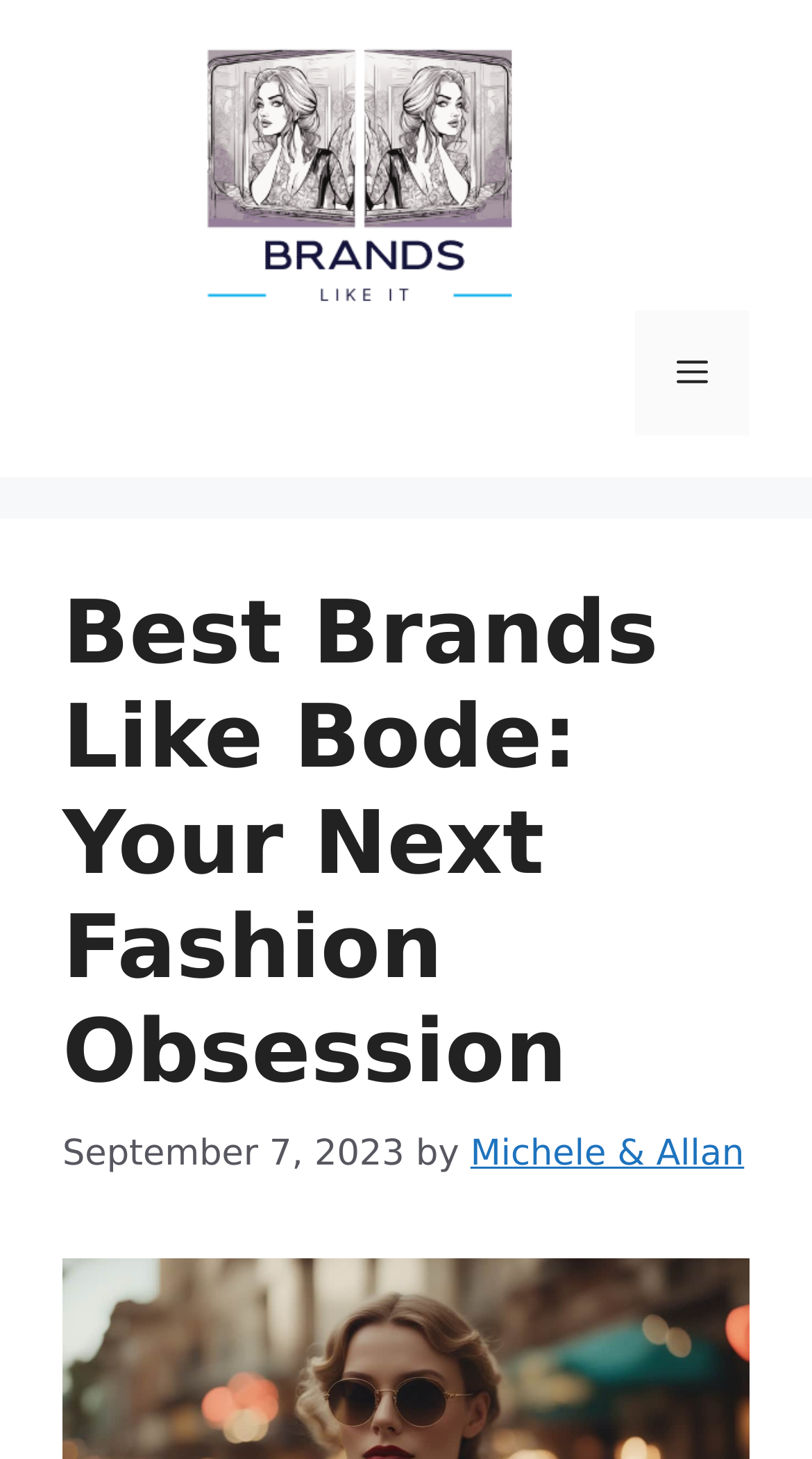Please provide a comprehensive answer to the question below using the information from the image: What is the category of the website?

I inferred the category of the website by looking at the overall structure and content of the page, which suggests that it is related to fashion, as it mentions 'fashion with a vintage aesthetic' and 'brands similar to Bode'.